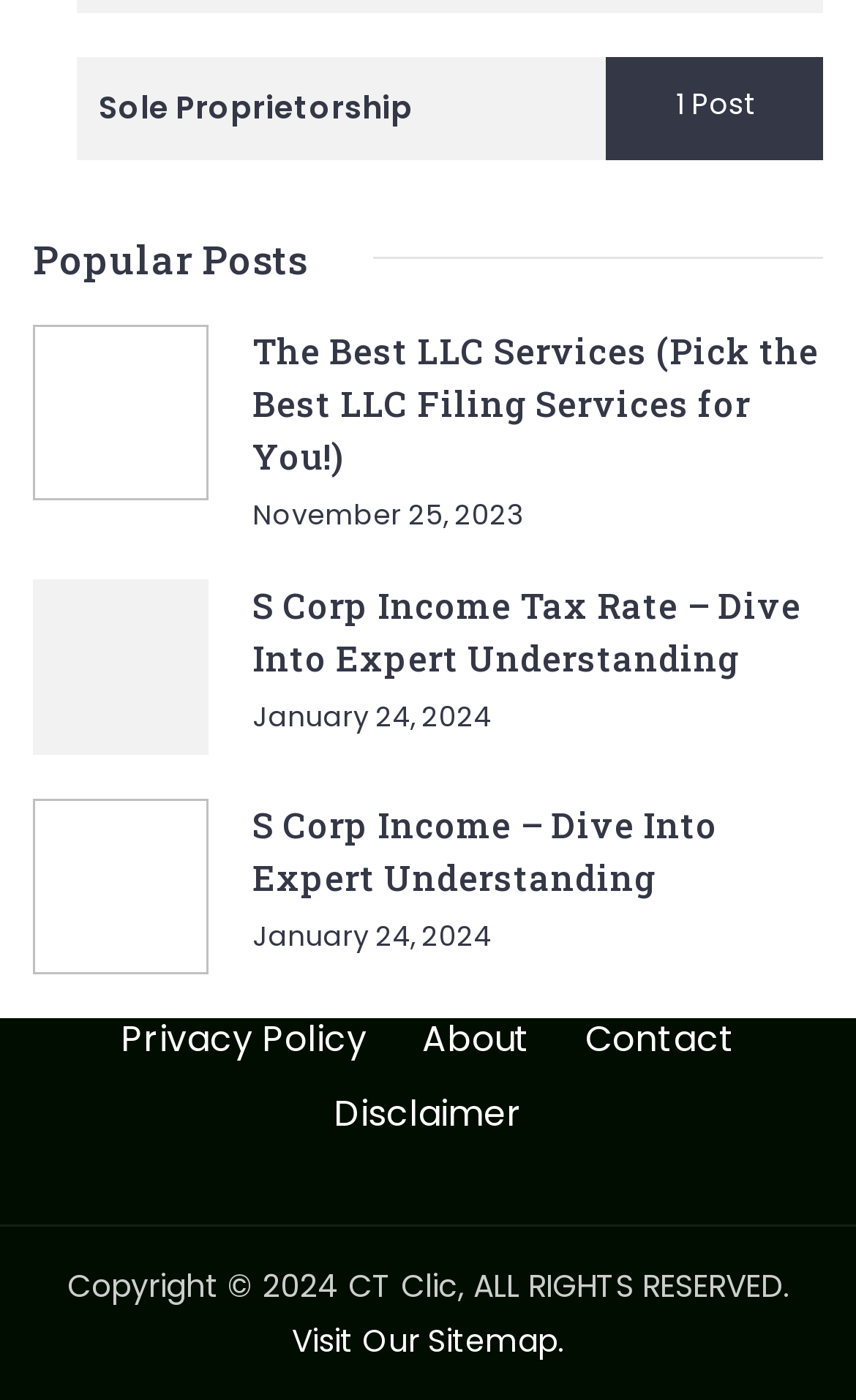Given the content of the image, can you provide a detailed answer to the question?
What is the topic of the first post?

The first post has a heading element with the text 'The Best LLC Services (Pick the Best LLC Filing Services for You!)' which indicates that the topic of this post is related to LLC services.